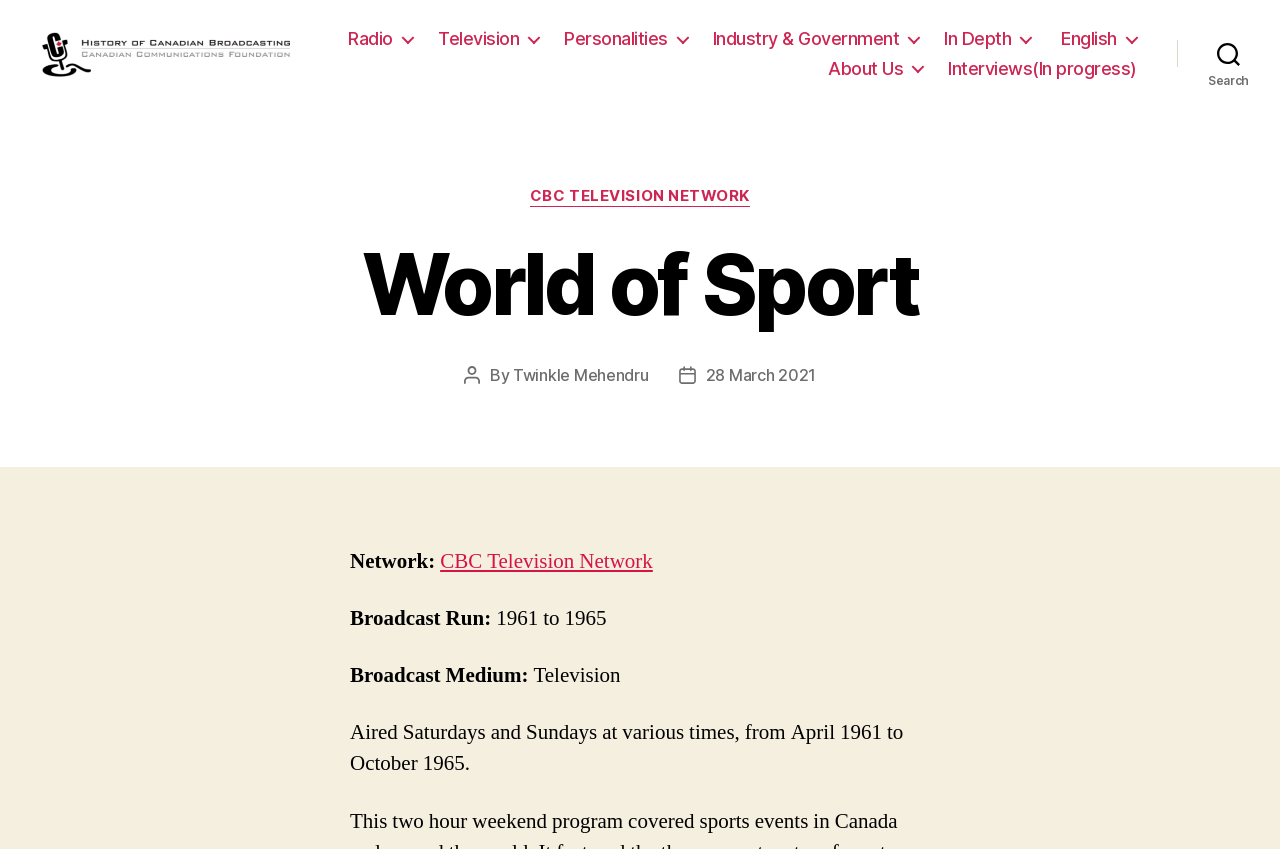Identify the coordinates of the bounding box for the element that must be clicked to accomplish the instruction: "View the 'Personalities' page".

[0.523, 0.039, 0.62, 0.065]